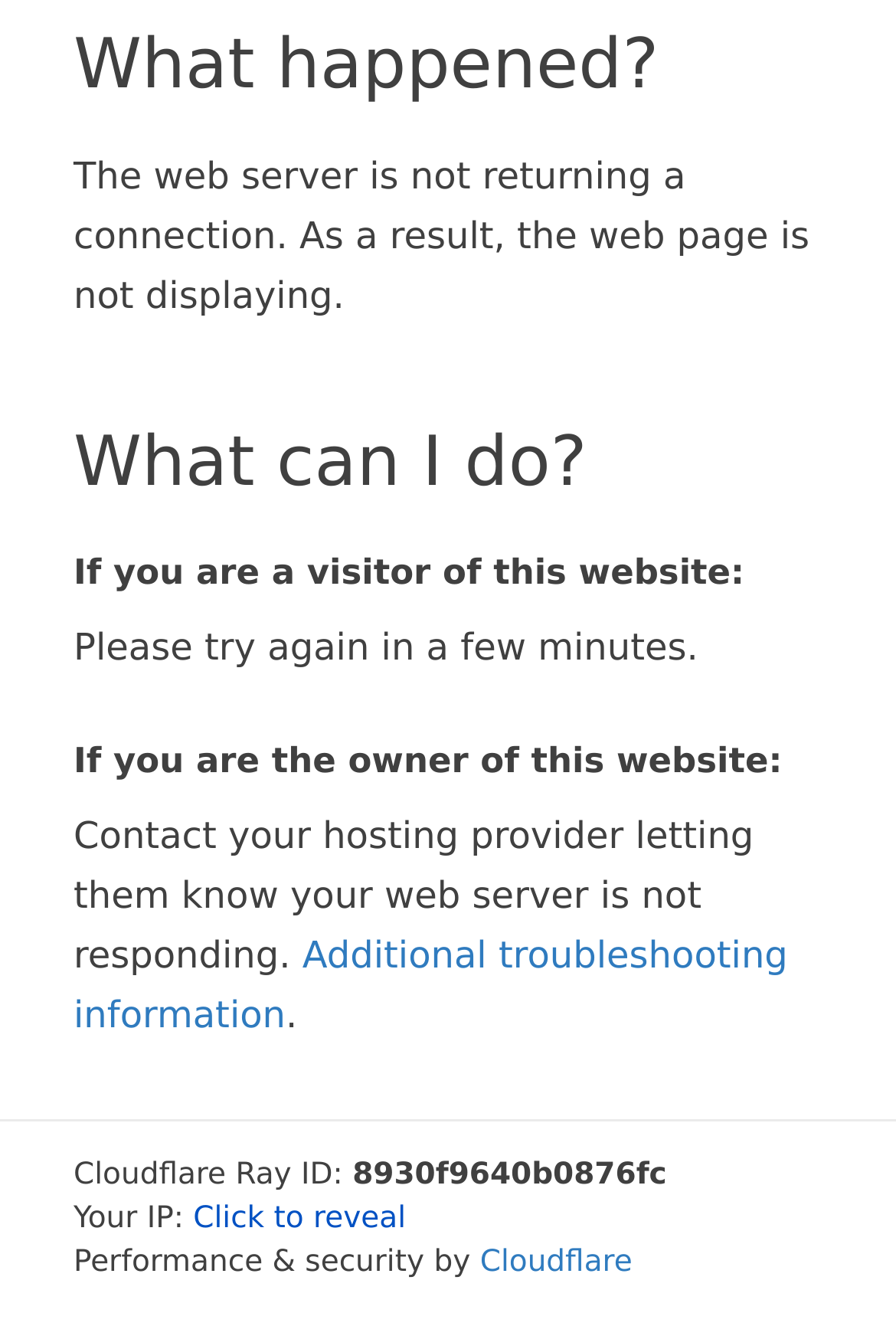Provide a brief response using a word or short phrase to this question:
What is the ID of the Cloudflare Ray?

8930f9640b0876fc